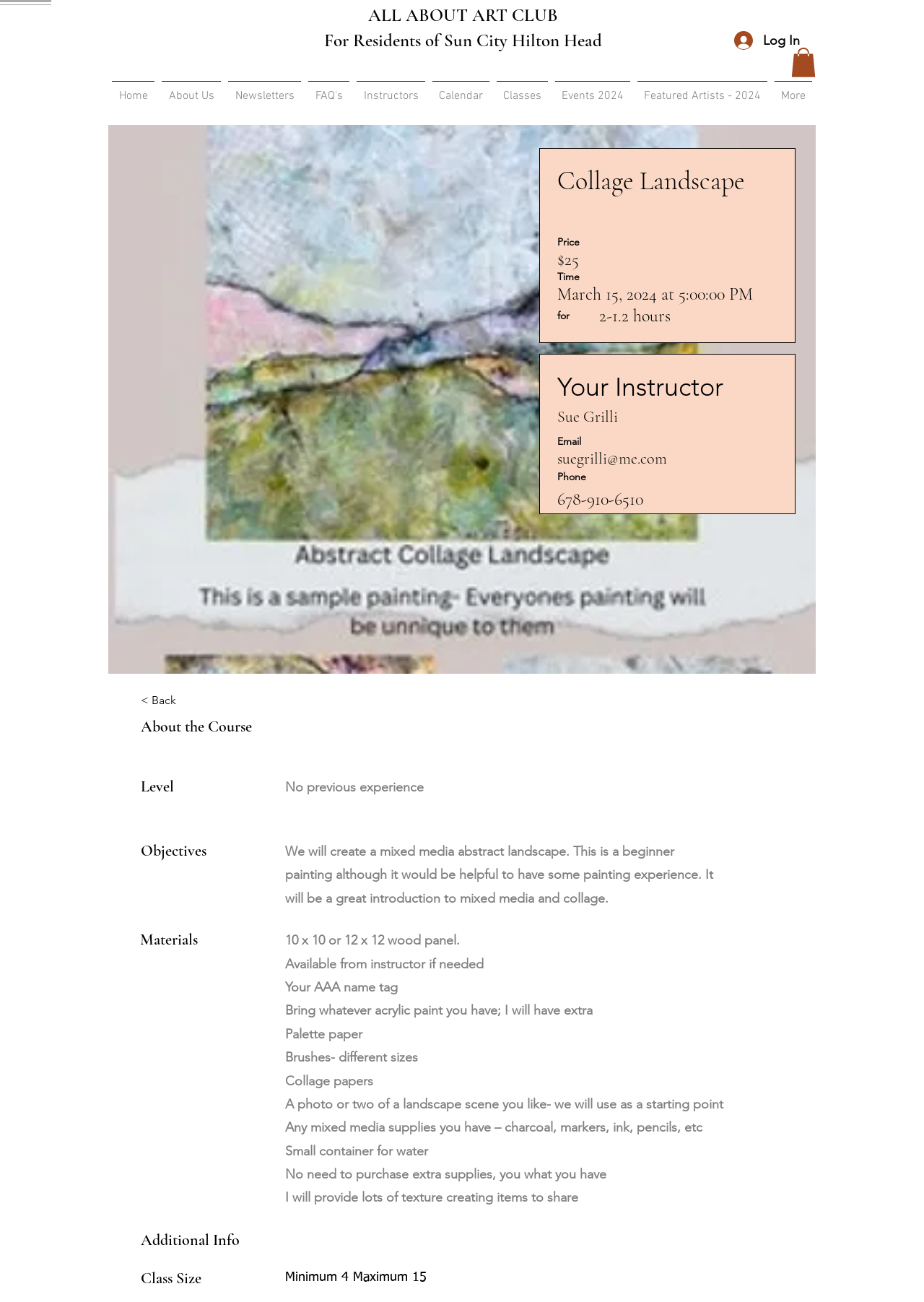Elaborate on the information and visuals displayed on the webpage.

The webpage is about a collage landscape art class offered by the AAA Club. At the top, there is a heading that reads "ALL ABOUT ART CLUB For Residents of Sun City Hilton Head" with a link to the art club's page. Below this, there is a login button and an image on the top right corner.

On the top left, there is a navigation menu labeled "Site" with links to various pages, including "Home", "About Us", "Newsletters", "FAQ's", "Instructors", "Calendar", "Classes", "Events 2024", and "Featured Artists - 2024". 

Below the navigation menu, there is a section dedicated to the collage landscape class. It displays the class title "Collage Landscape" and the price "$25". The class is scheduled to take place on March 15, 2024, at 5:00:00 PM and will last for 2-1.2 hours.

The instructor's information is provided, including her name "Sue Grilli", email address, and phone number. 

The class details are outlined in a series of headings, including "About the Course", "Level", "Objectives", "Materials", "Additional Info", and "Class Size". The class description explains that it is a beginner-friendly mixed media abstract landscape painting class, and lists the required materials, including a wood panel, acrylic paint, brushes, palette paper, and collage papers. 

There is also a "Back" link on the left side, which likely takes the user to a previous page.